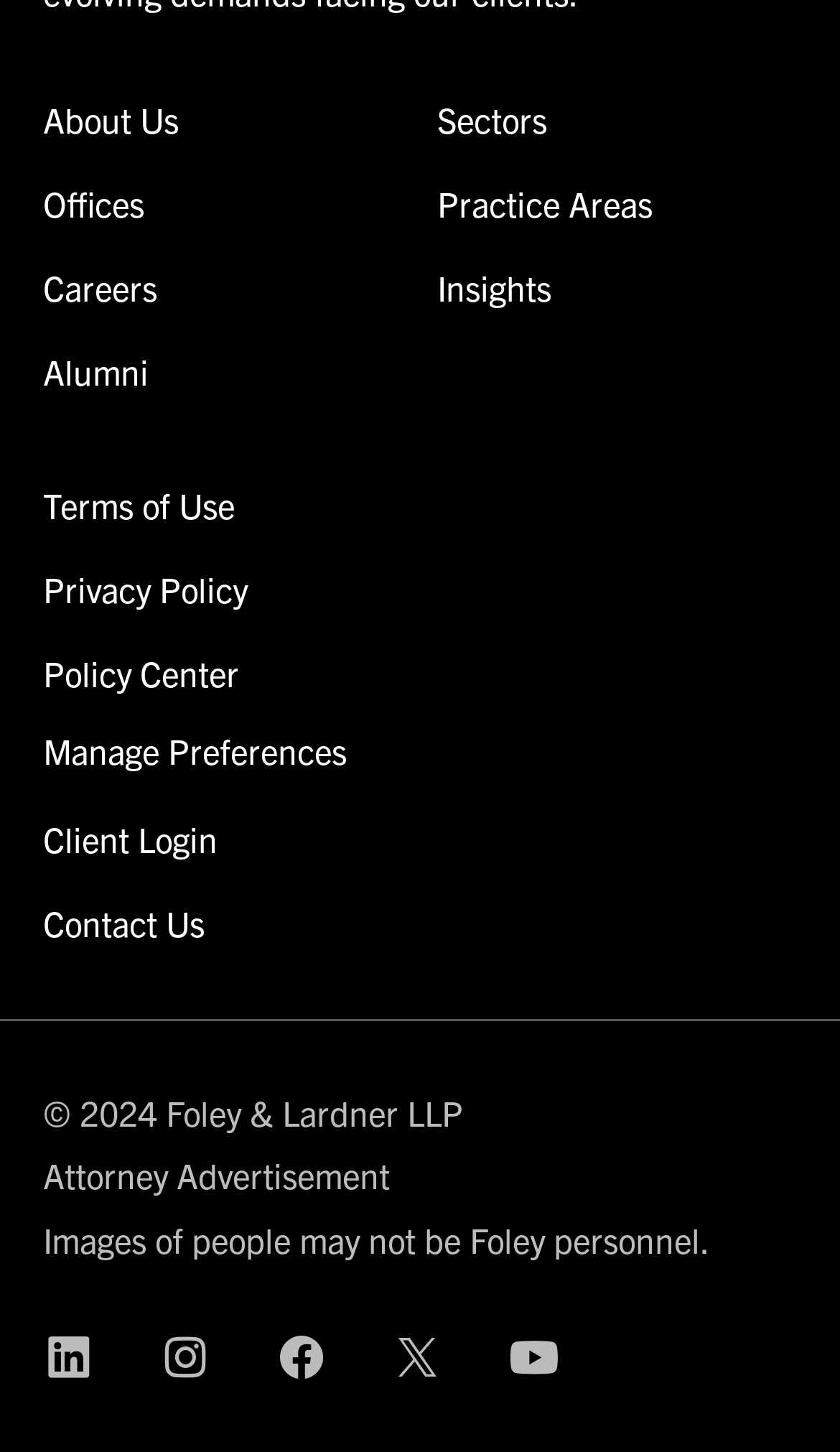Pinpoint the bounding box coordinates for the area that should be clicked to perform the following instruction: "Connect on LinkedIn".

[0.051, 0.917, 0.113, 0.953]